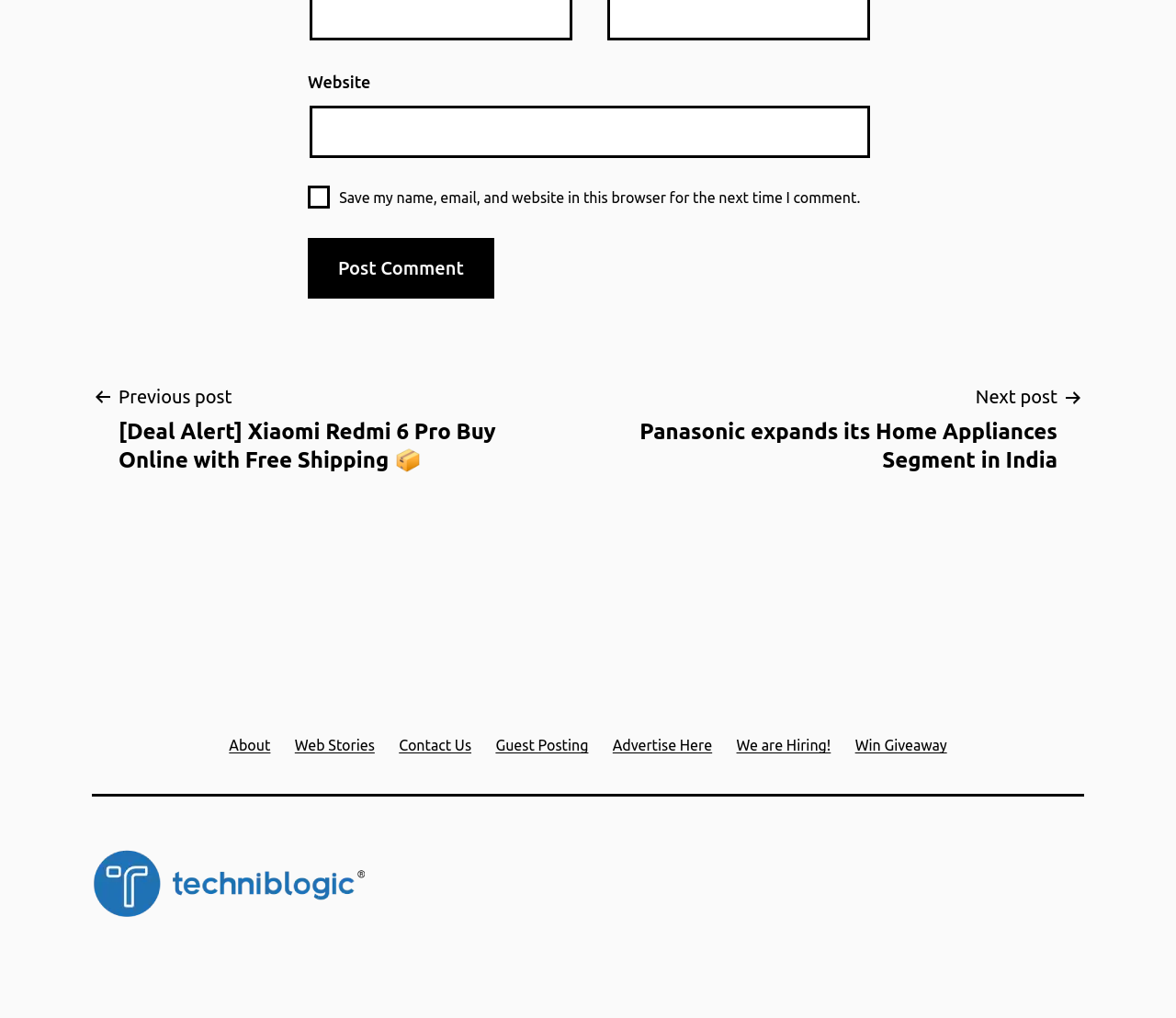How many links are in the 'Posts' navigation?
Based on the image, provide your answer in one word or phrase.

2